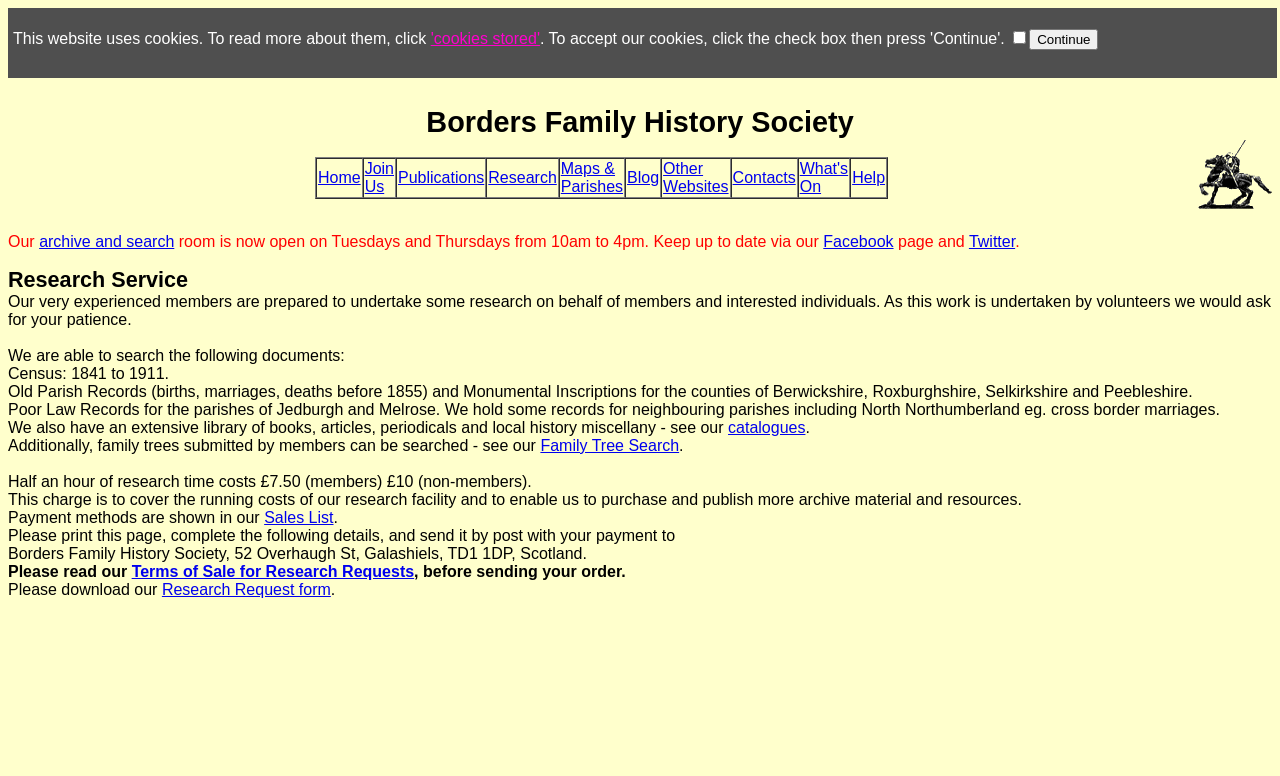Find the bounding box coordinates of the element to click in order to complete the given instruction: "Read the 'Terms of Sale for Research Requests'."

[0.103, 0.726, 0.324, 0.747]